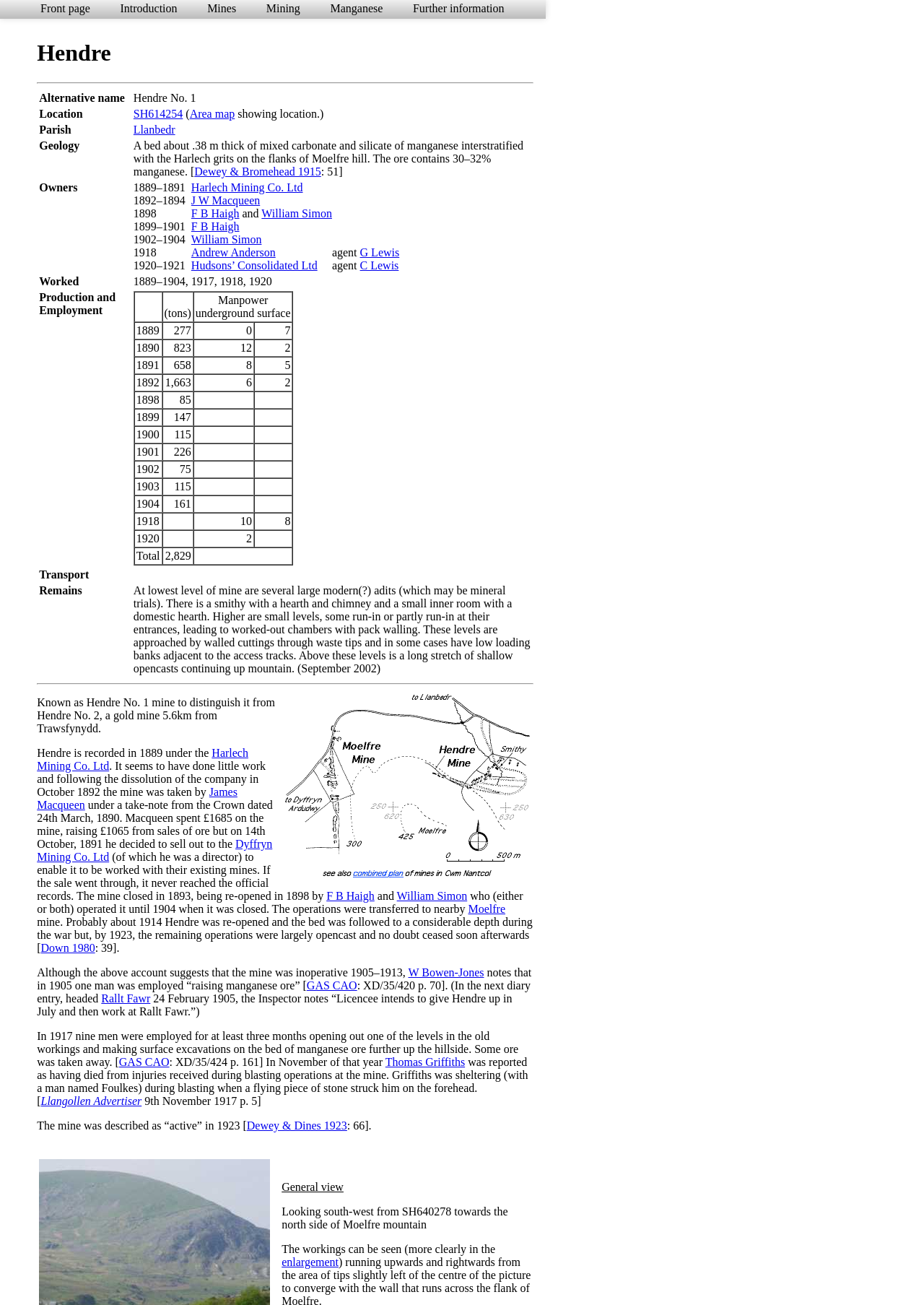What is the name of the mine?
Using the image as a reference, answer with just one word or a short phrase.

Hendre